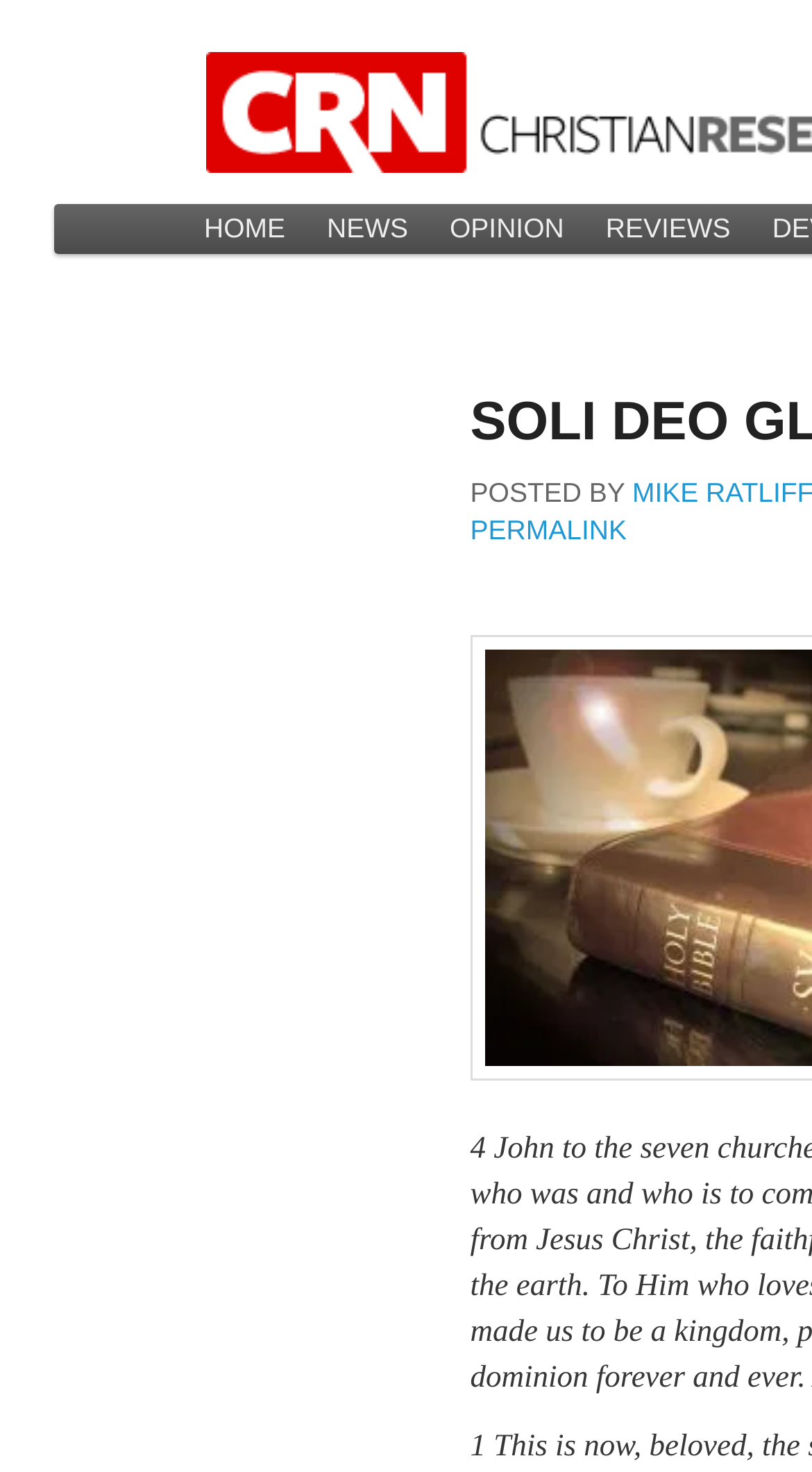What is the function of the 'PERMALINK' link?
Please give a well-detailed answer to the question.

Based on the text of the link, 'PERMALINK', I infer that its function is to provide a permanent URL to an article, allowing users to bookmark or share the article.